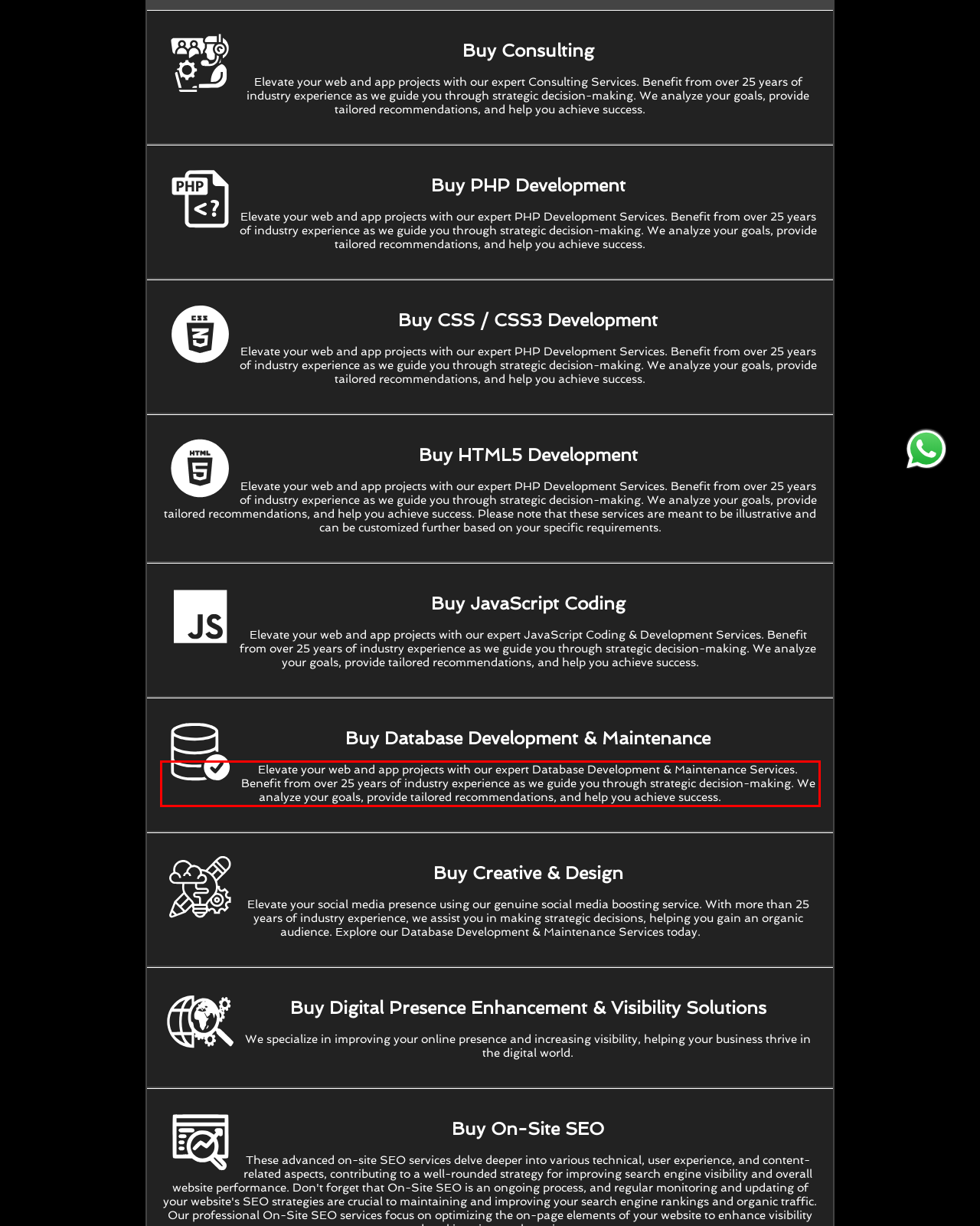Within the screenshot of the webpage, locate the red bounding box and use OCR to identify and provide the text content inside it.

Elevate your web and app projects with our expert Database Development & Maintenance Services. Benefit from over 25 years of industry experience as we guide you through strategic decision-making. We analyze your goals, provide tailored recommendations, and help you achieve success.